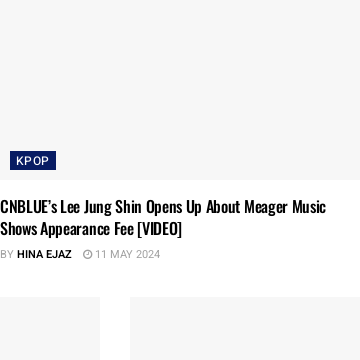Illustrate the image with a detailed caption.

In this engaging article titled "CNBLUE’s Lee Jung Shin Opens Up About Meager Music Shows Appearance Fee [VIDEO]," the spotlight is on Lee Jung Shin, a member of the popular band CNBLUE. The piece is authored by Hina Ejaz and was published on May 11, 2024. Accompanying the article is an image of Lee Jung Shin, which draws readers' attention to his reflections on the challenges faced by artists regarding appearance fees for music shows. The article is categorized under KPOP, appealing to fans of the genre who are keen on insights from their favorite idols.